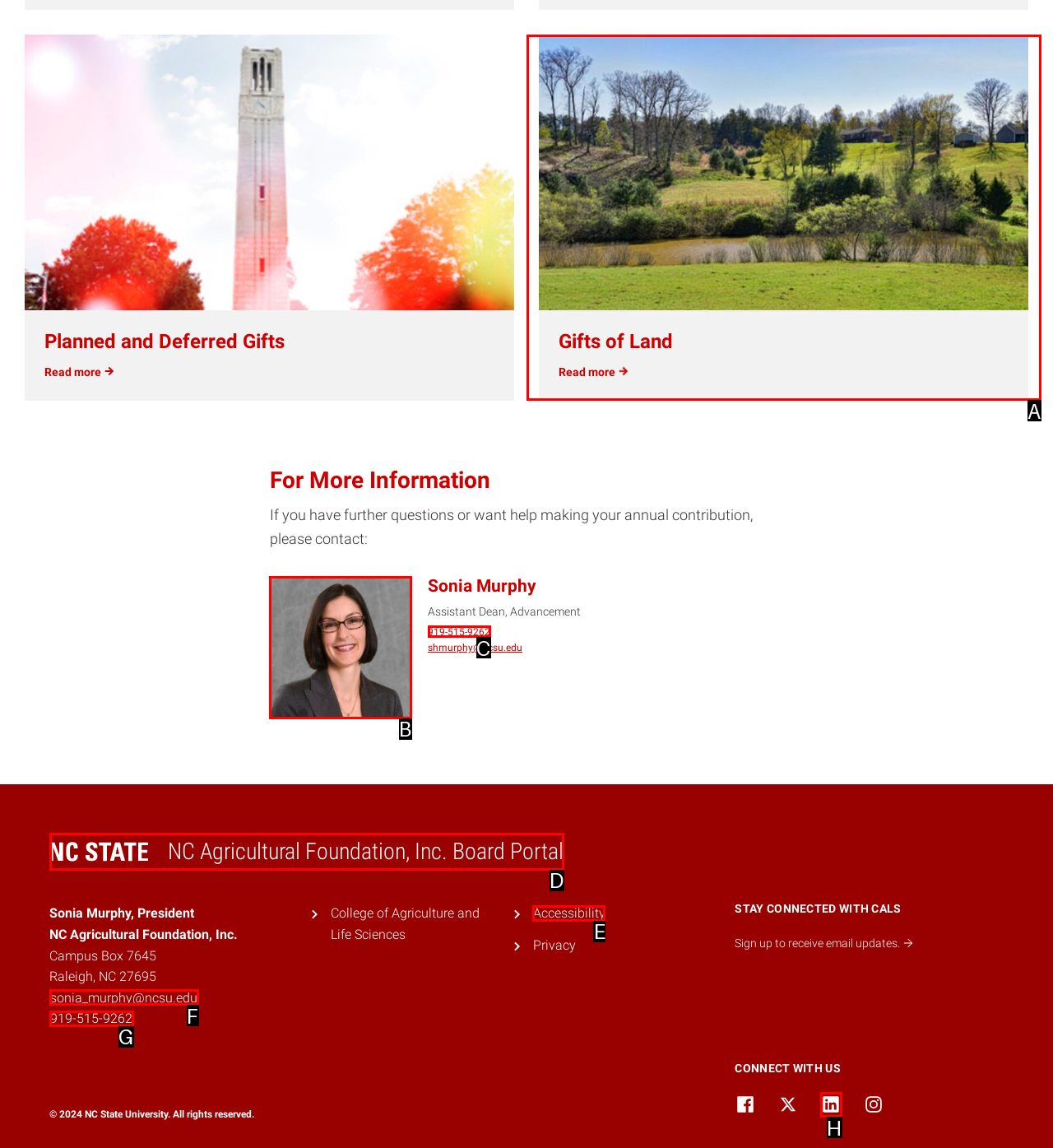Identify which HTML element should be clicked to fulfill this instruction: Login to the website Reply with the correct option's letter.

None